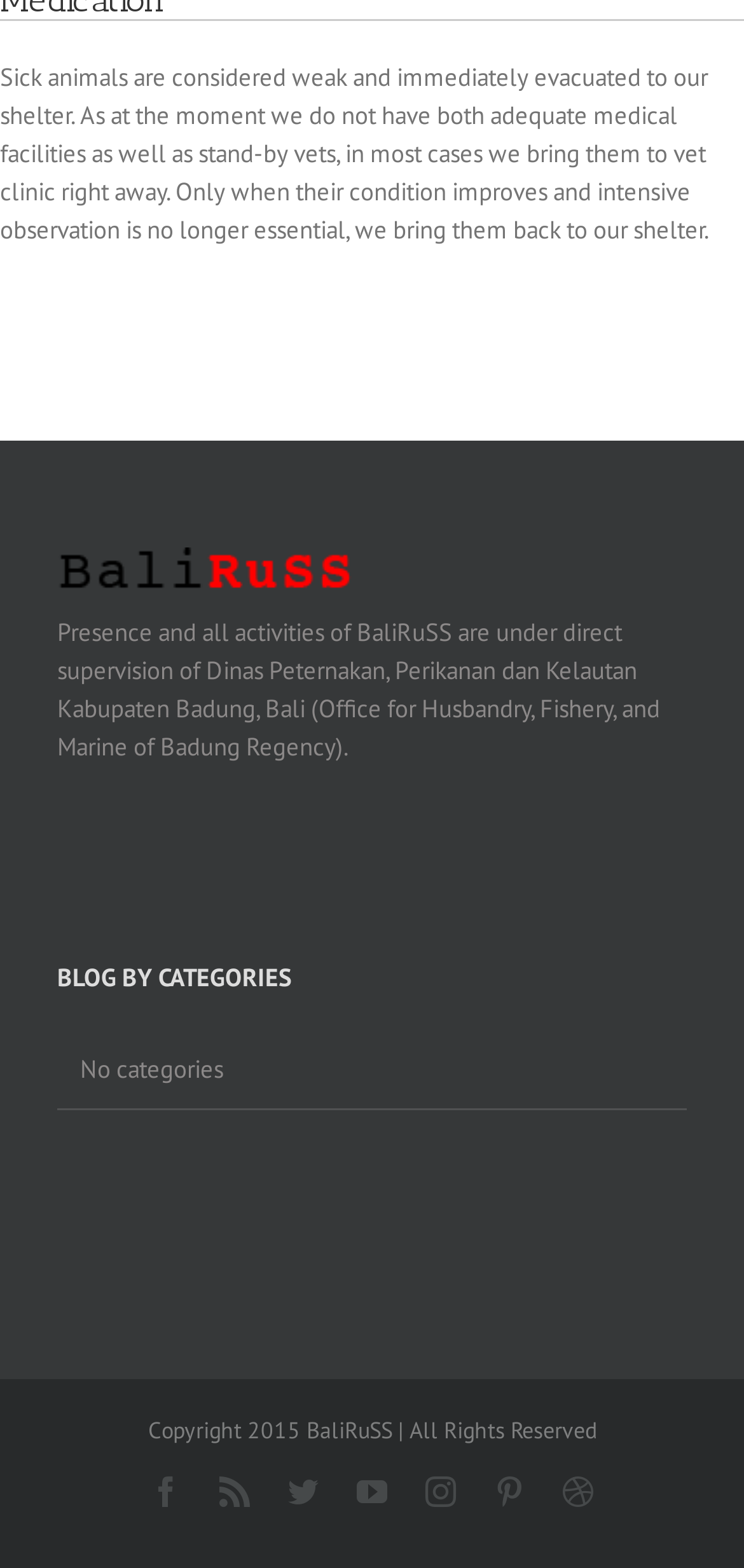Provide a brief response in the form of a single word or phrase:
How many social media links are available?

7